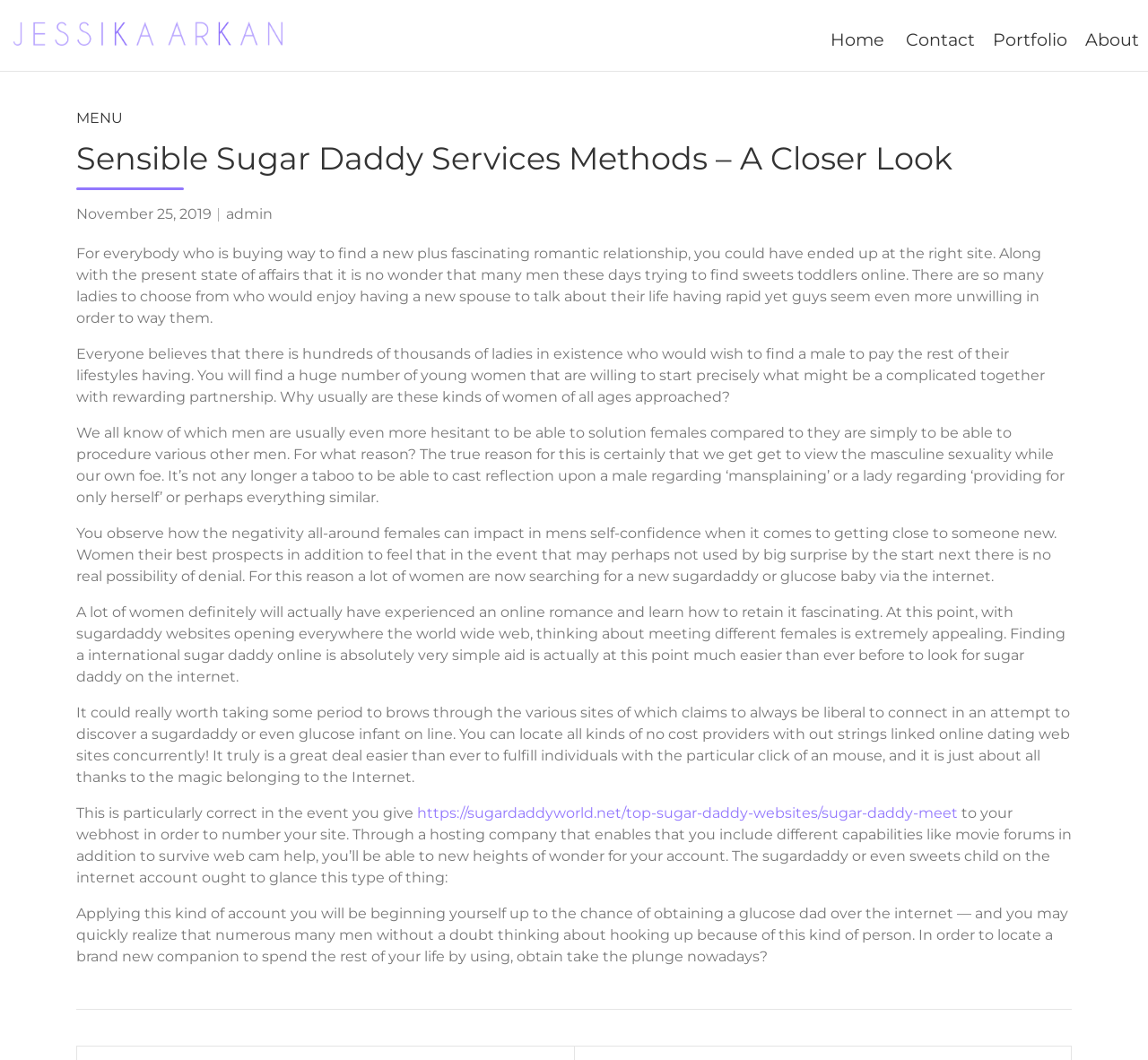Predict the bounding box of the UI element based on the description: "alt="Jéssika Arkan"". The coordinates should be four float numbers between 0 and 1, formatted as [left, top, right, bottom].

[0.012, 0.023, 0.246, 0.043]